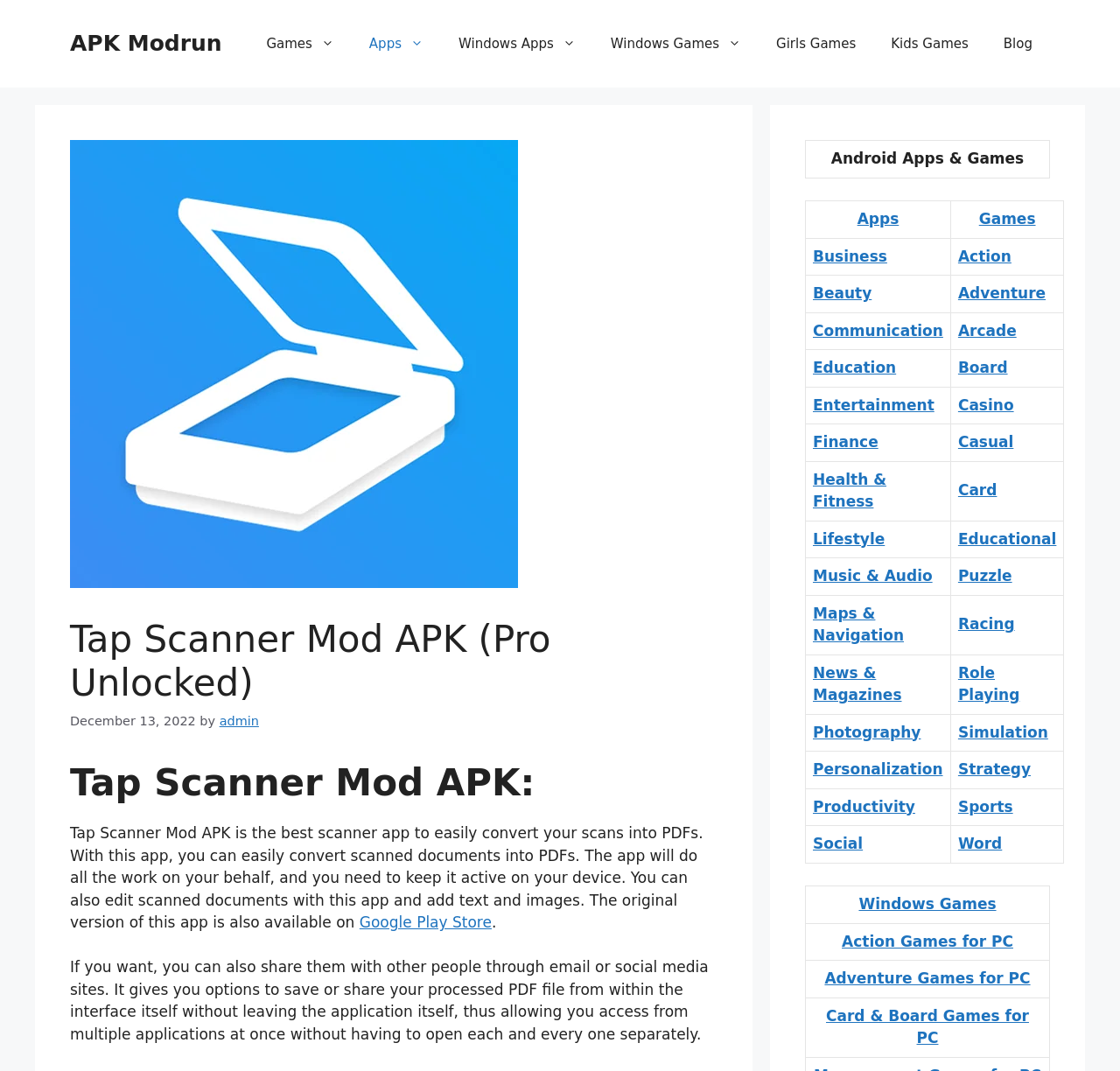Please answer the following question using a single word or phrase: 
What categories of apps are listed in the table?

Business, Action, Beauty, etc.